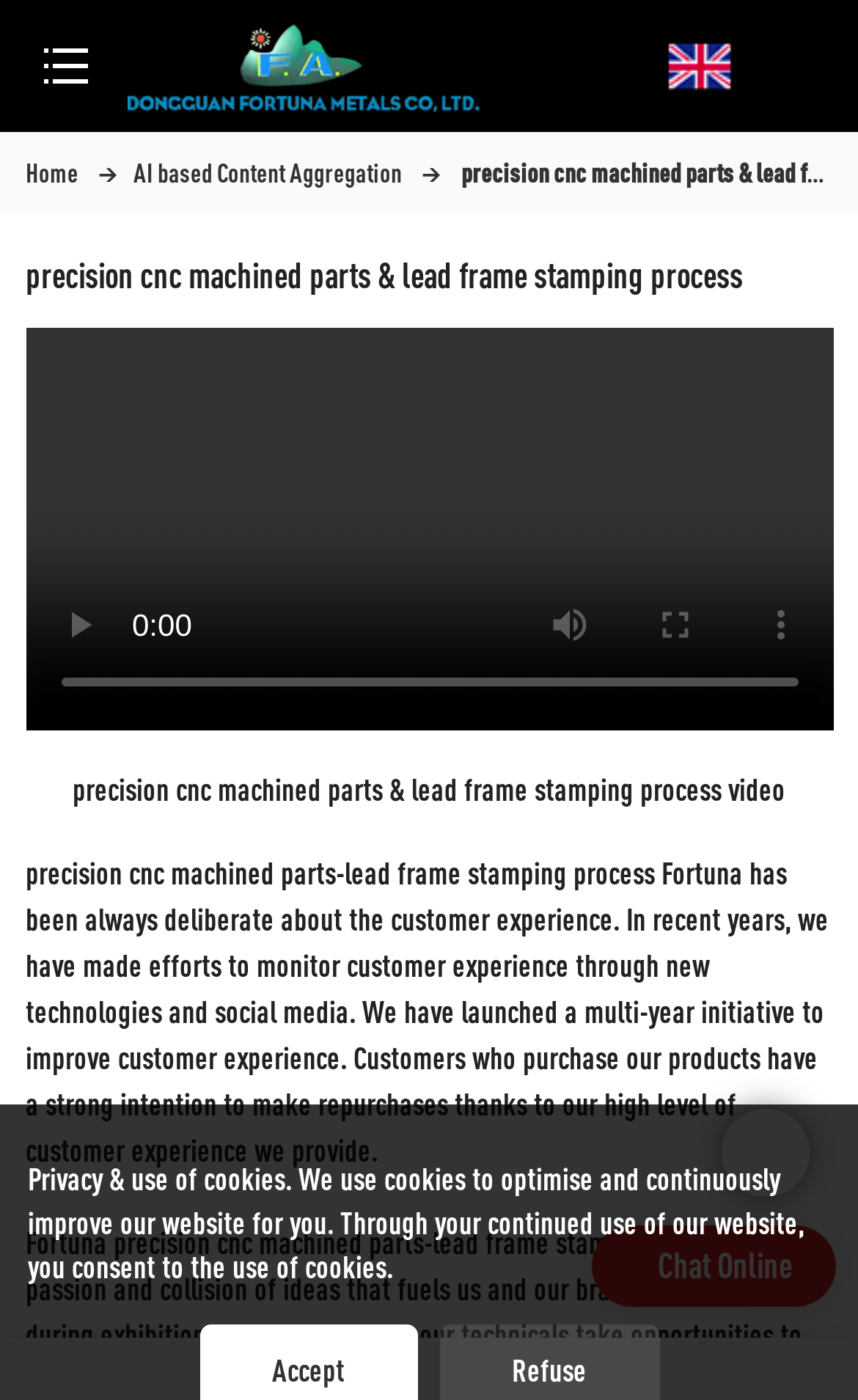Please give a one-word or short phrase response to the following question: 
What is the company name?

Fortuna